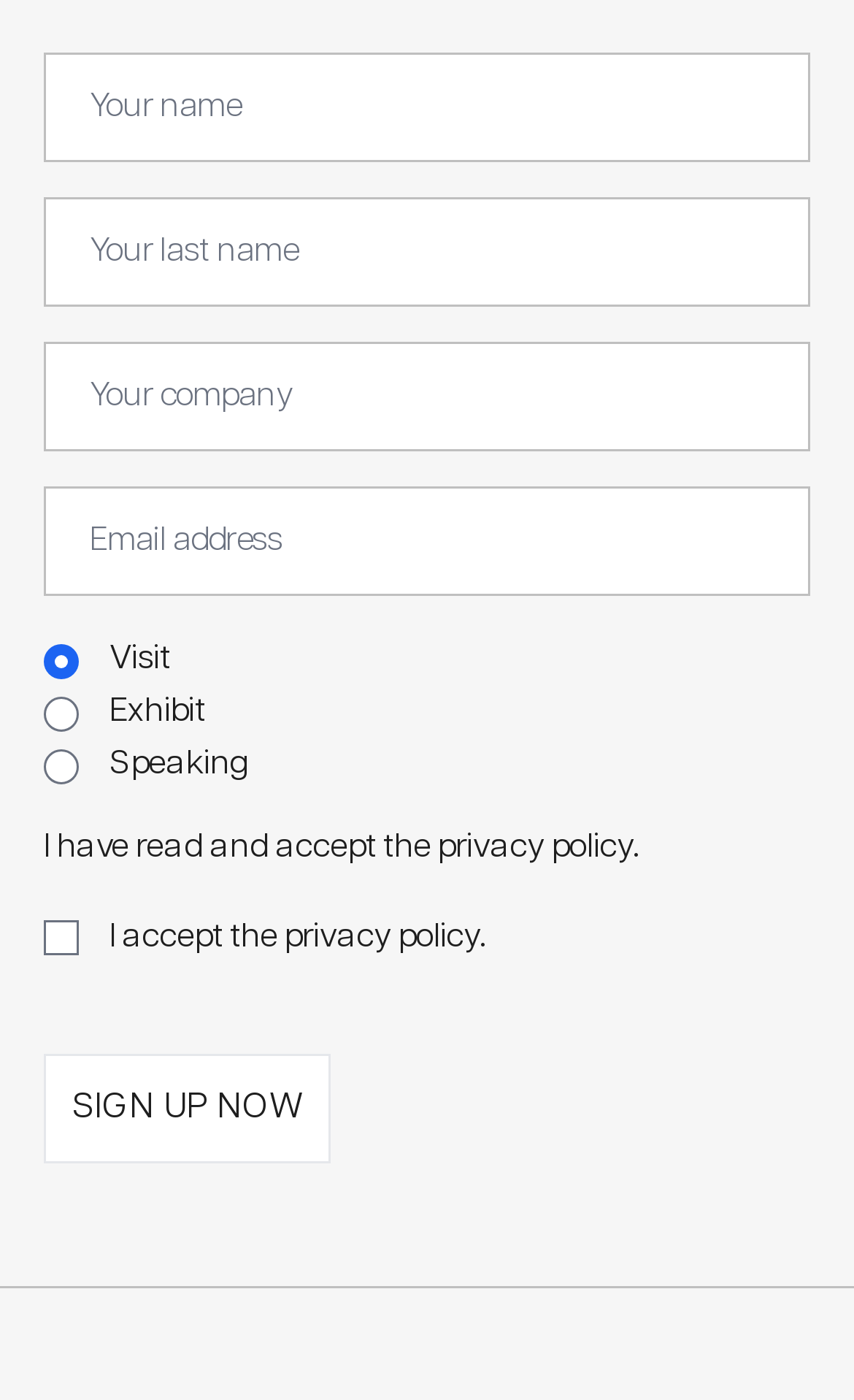Determine the bounding box coordinates of the clickable element necessary to fulfill the instruction: "Enter your information". Provide the coordinates as four float numbers within the 0 to 1 range, i.e., [left, top, right, bottom].

[0.051, 0.037, 0.949, 0.115]